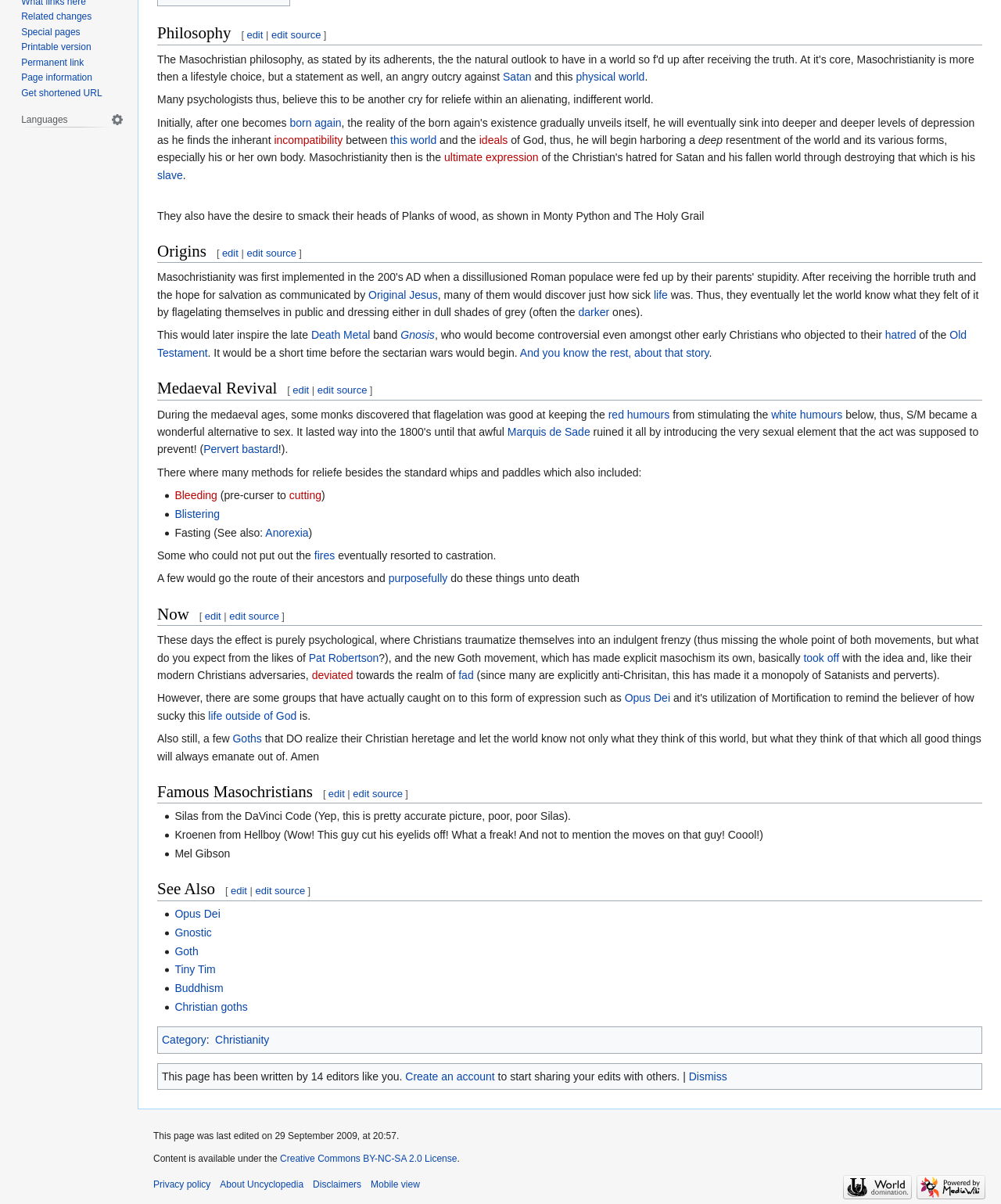Using the given description, provide the bounding box coordinates formatted as (top-left x, top-left y, bottom-right x, bottom-right y), with all values being floating point numbers between 0 and 1. Description: physical world

[0.575, 0.058, 0.644, 0.069]